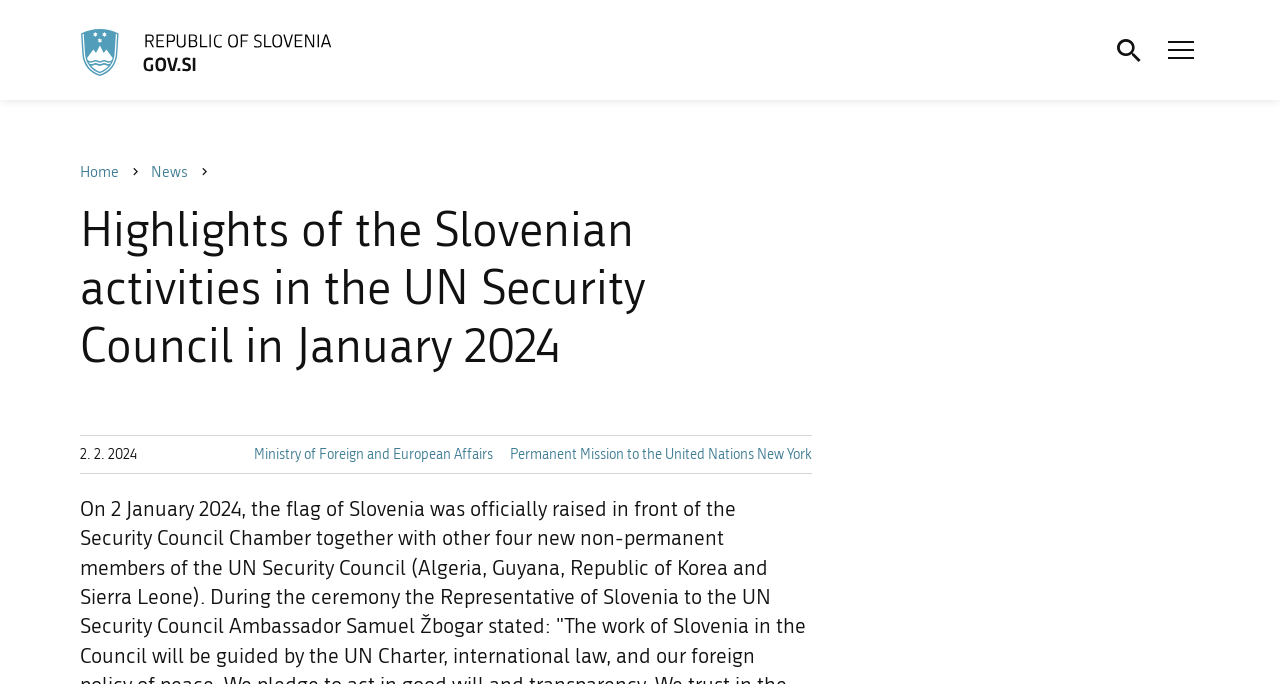Respond to the question with just a single word or phrase: 
How many links are in the main menu?

6